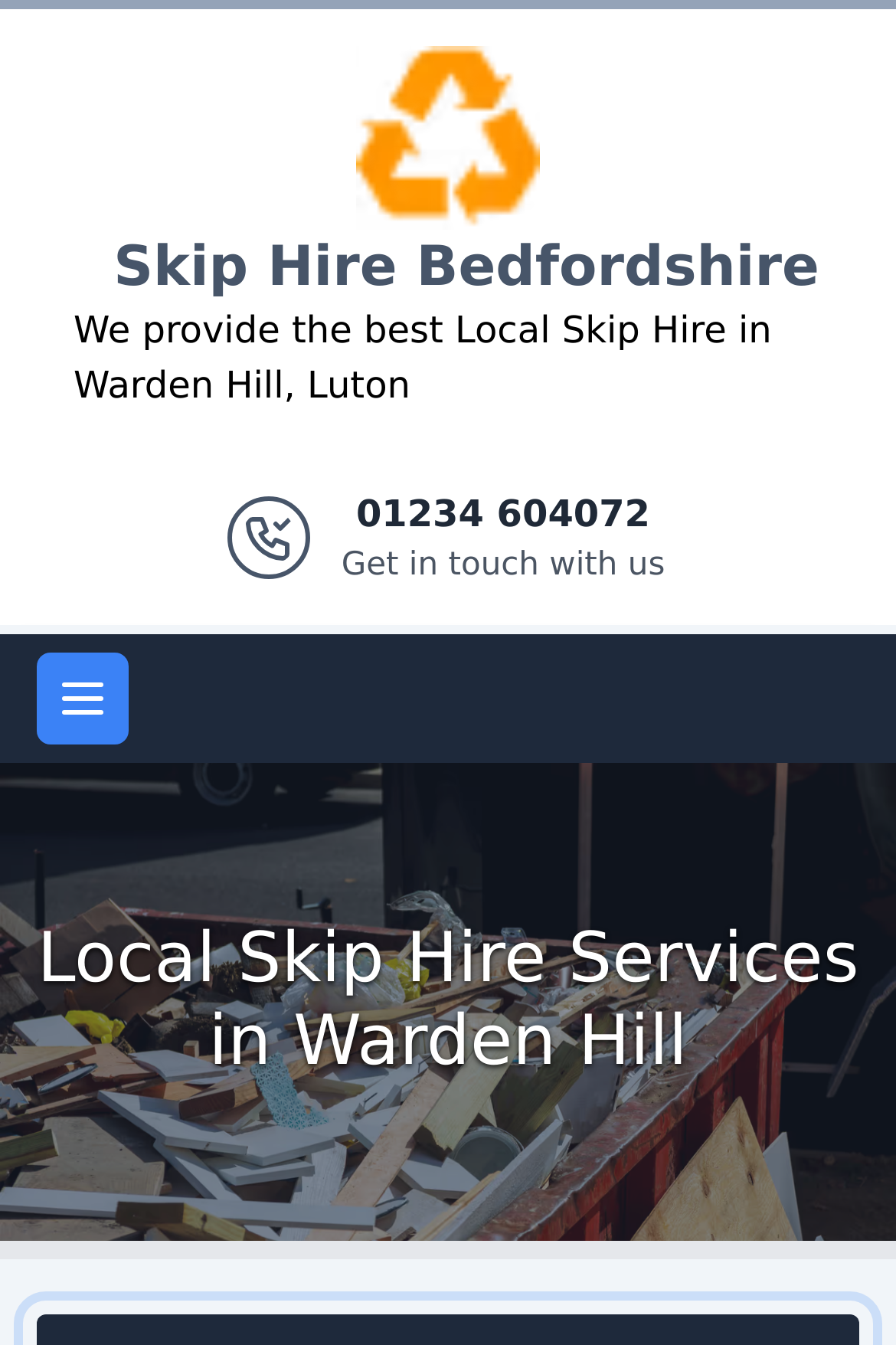Identify and generate the primary title of the webpage.

Local Skip Hire Services in Warden Hill